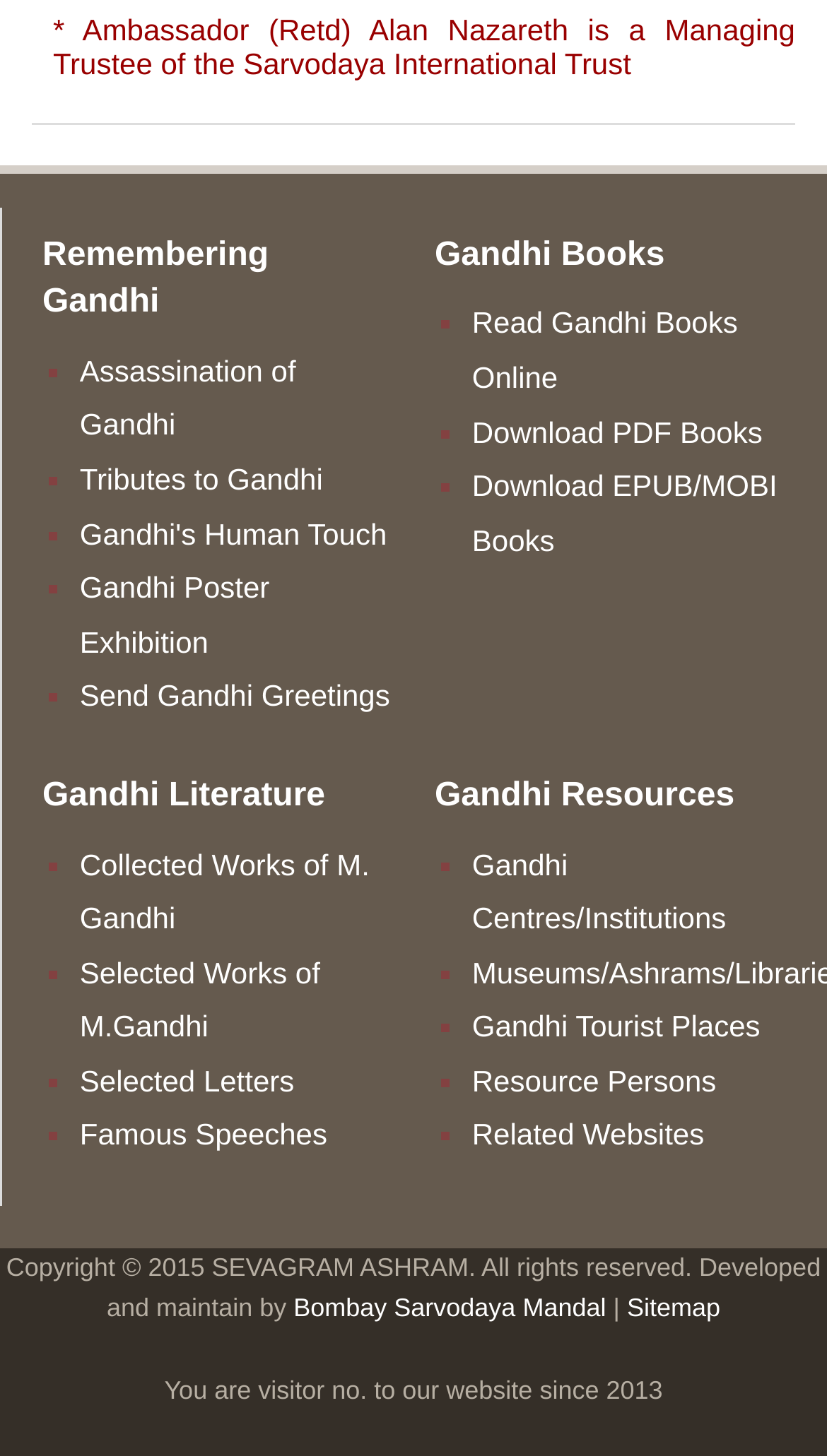Please predict the bounding box coordinates (top-left x, top-left y, bottom-right x, bottom-right y) for the UI element in the screenshot that fits the description: Powered by Shopify

None